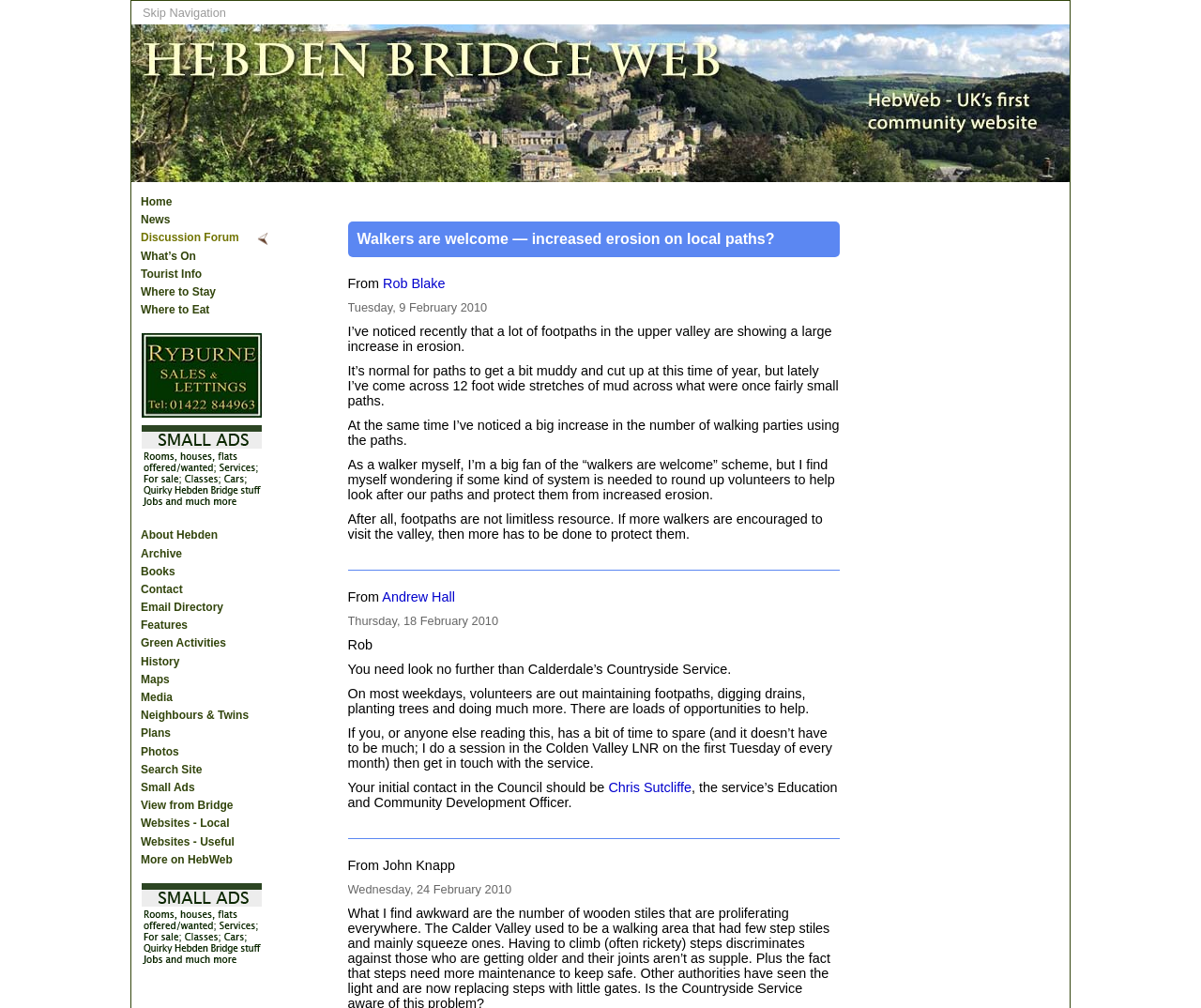Find the bounding box coordinates of the clickable area that will achieve the following instruction: "Read the article 'Walkers are welcome — increased erosion on local paths?'".

[0.289, 0.22, 0.699, 0.255]